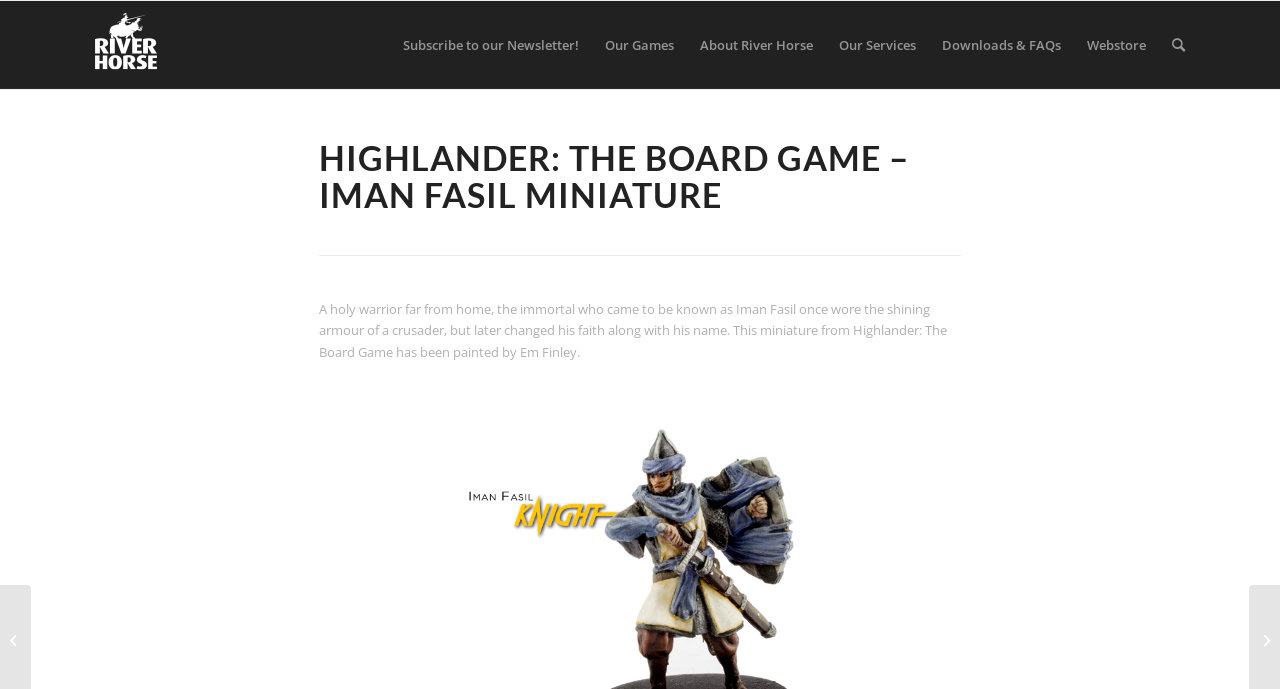Who painted the Iman Fasil miniature?
Please craft a detailed and exhaustive response to the question.

I found the answer by reading the StaticText 'has been painted by Em Finley.' which explicitly states the name of the painter.